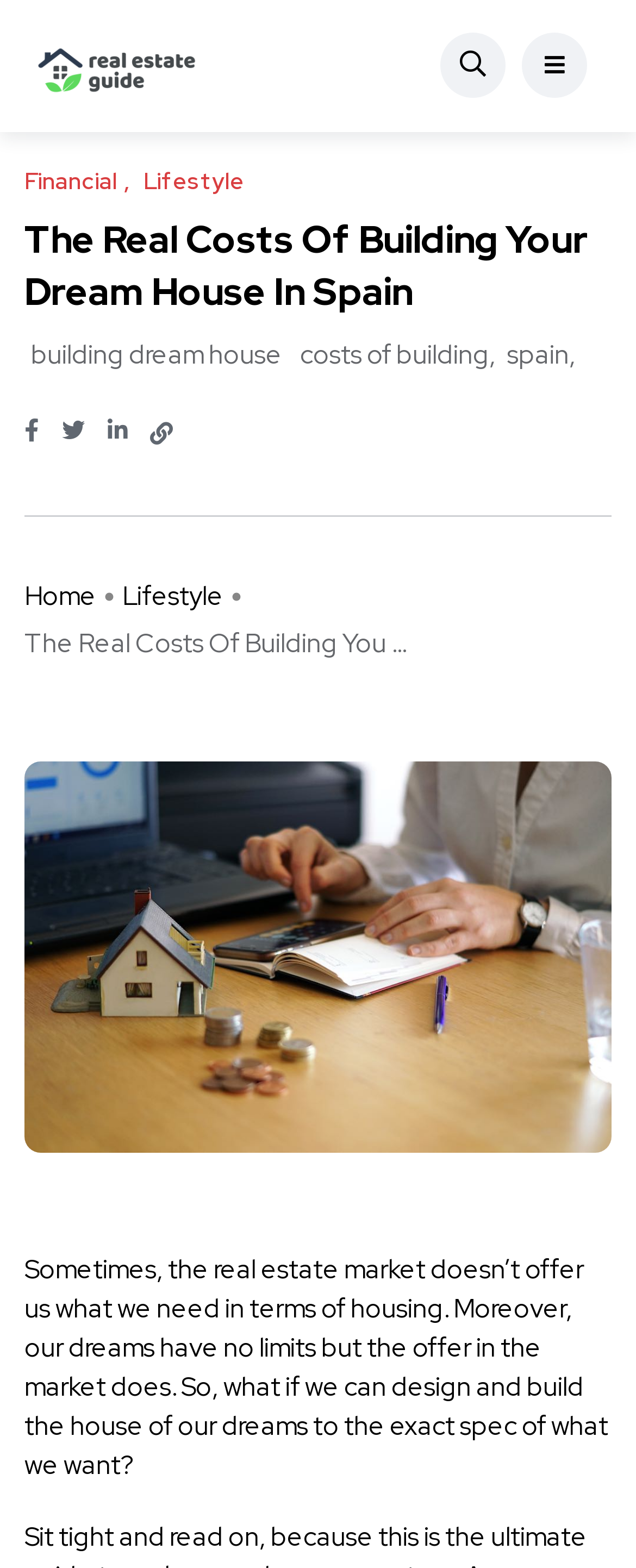Locate the bounding box coordinates of the clickable area to execute the instruction: "Click on the 'building dream house' link". Provide the coordinates as four float numbers between 0 and 1, represented as [left, top, right, bottom].

[0.038, 0.213, 0.454, 0.24]